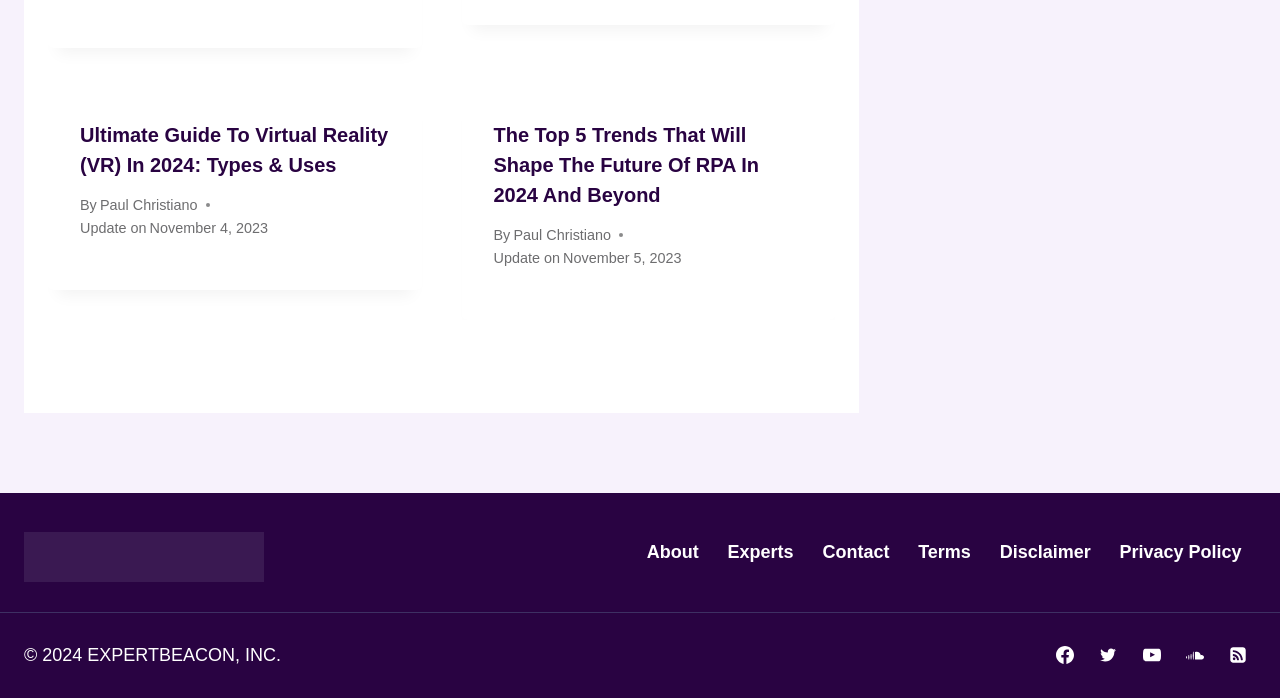Please find the bounding box for the UI element described by: "Experts".

[0.557, 0.77, 0.631, 0.813]